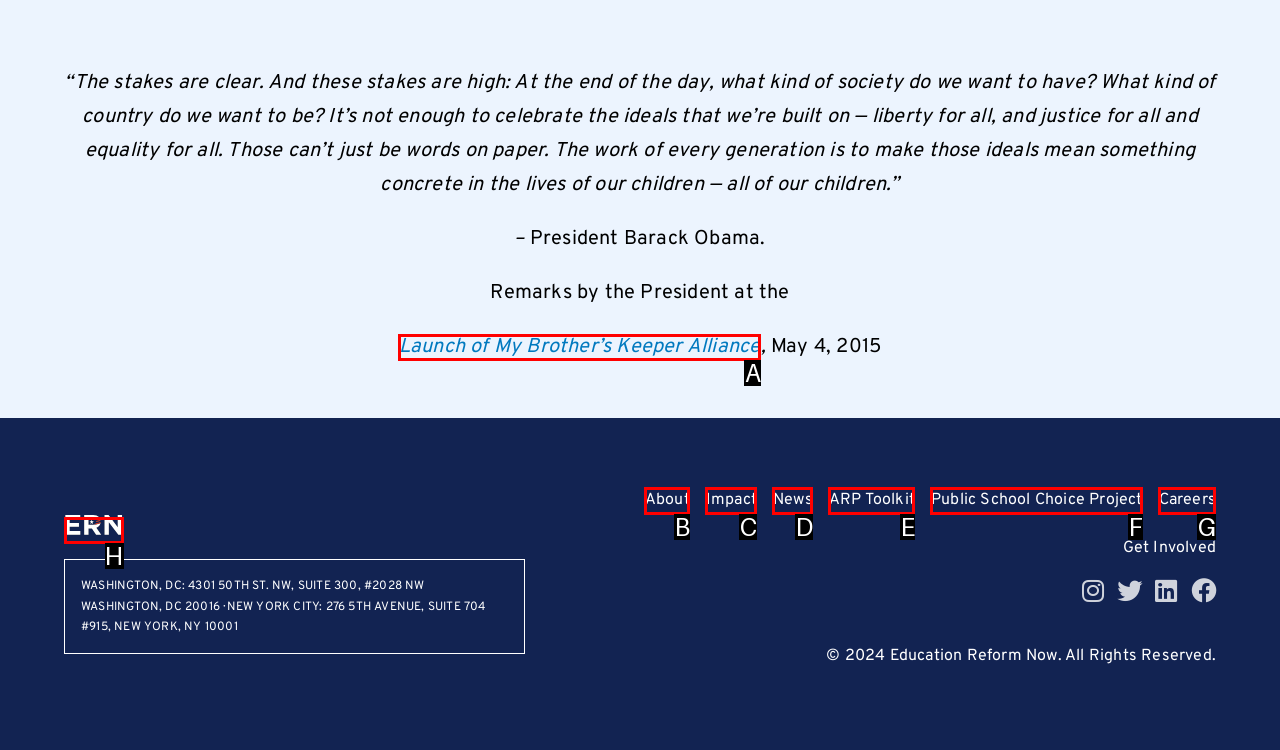Given the description: Public School Choice Project, select the HTML element that matches it best. Reply with the letter of the chosen option directly.

F